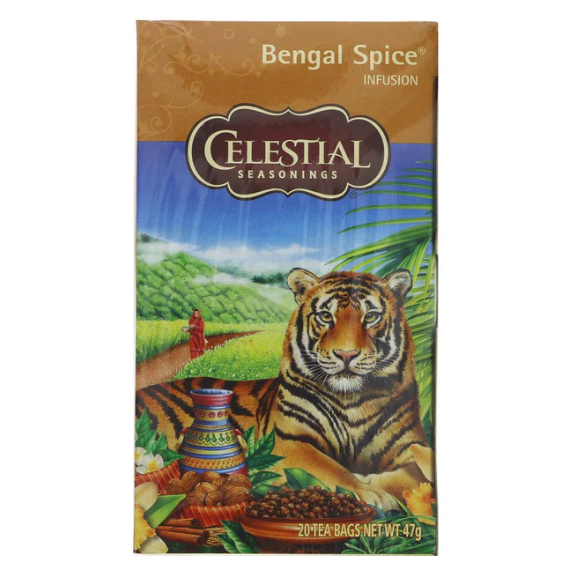How many tea bags are in the box?
Based on the visual details in the image, please answer the question thoroughly.

The caption explicitly states that the box contains 20 tea bags, which is a key feature of the product.